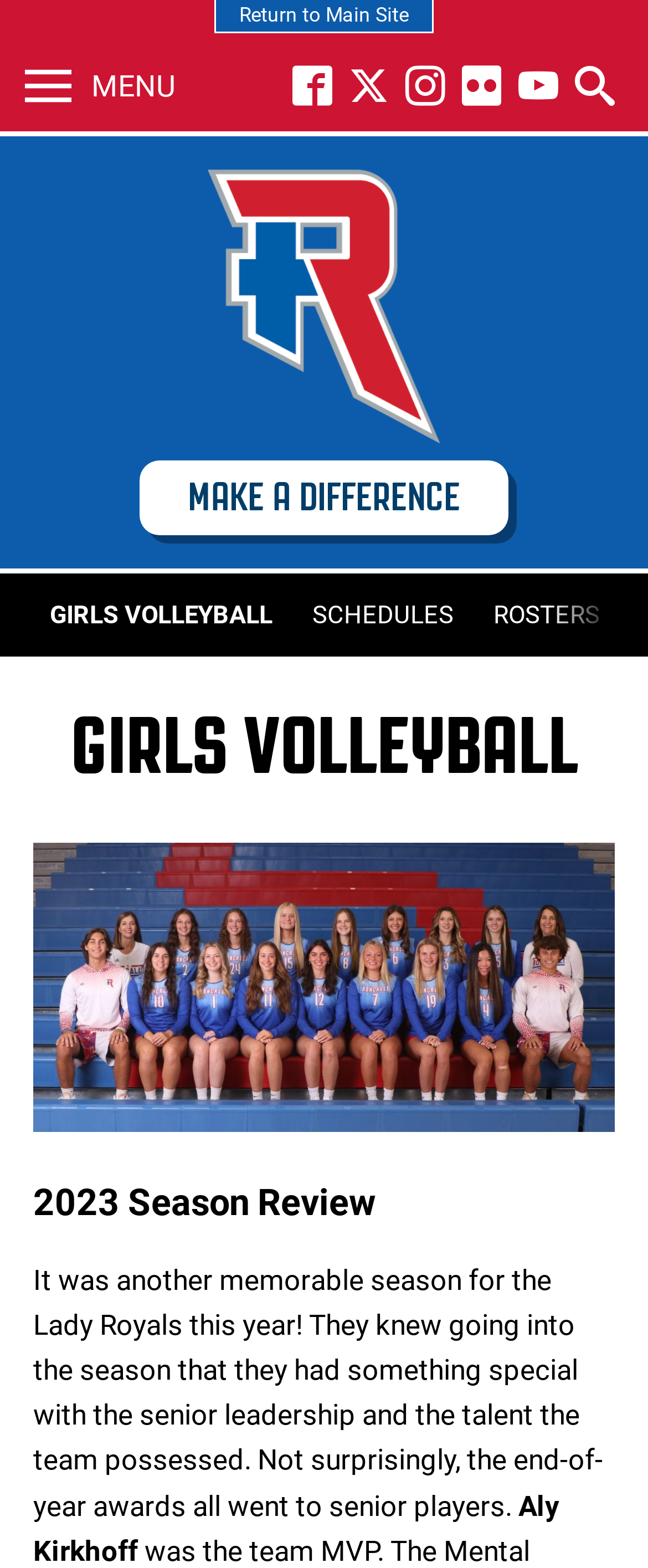Identify the bounding box coordinates for the element you need to click to achieve the following task: "View SCHEDULES". The coordinates must be four float values ranging from 0 to 1, formatted as [left, top, right, bottom].

[0.456, 0.366, 0.726, 0.419]